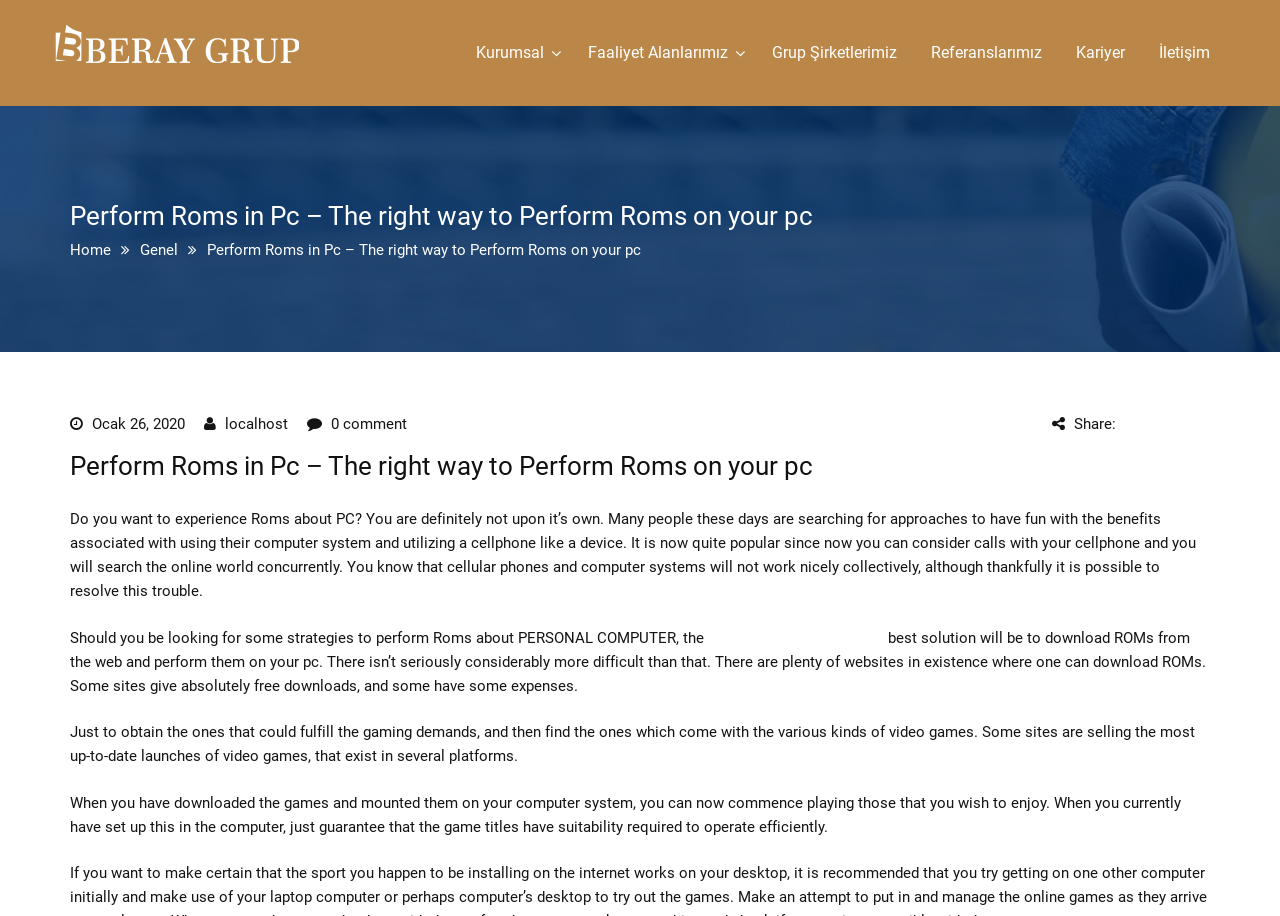Please determine the bounding box coordinates of the section I need to click to accomplish this instruction: "Check the 'Posts' section".

None